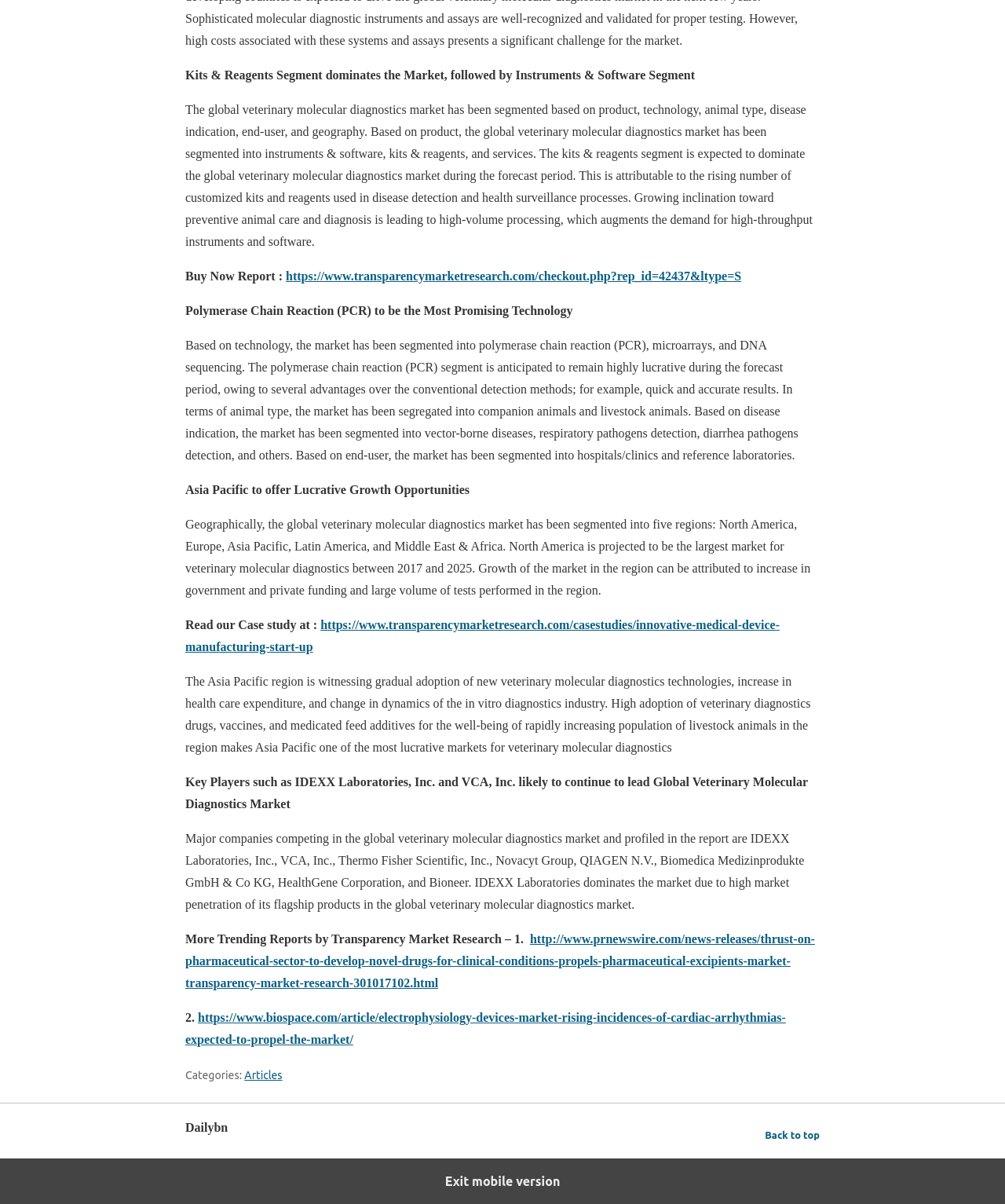Please respond in a single word or phrase: 
What is the name of the company that dominates the market due to high market penetration of its flagship products?

IDEXX Laboratories, Inc.